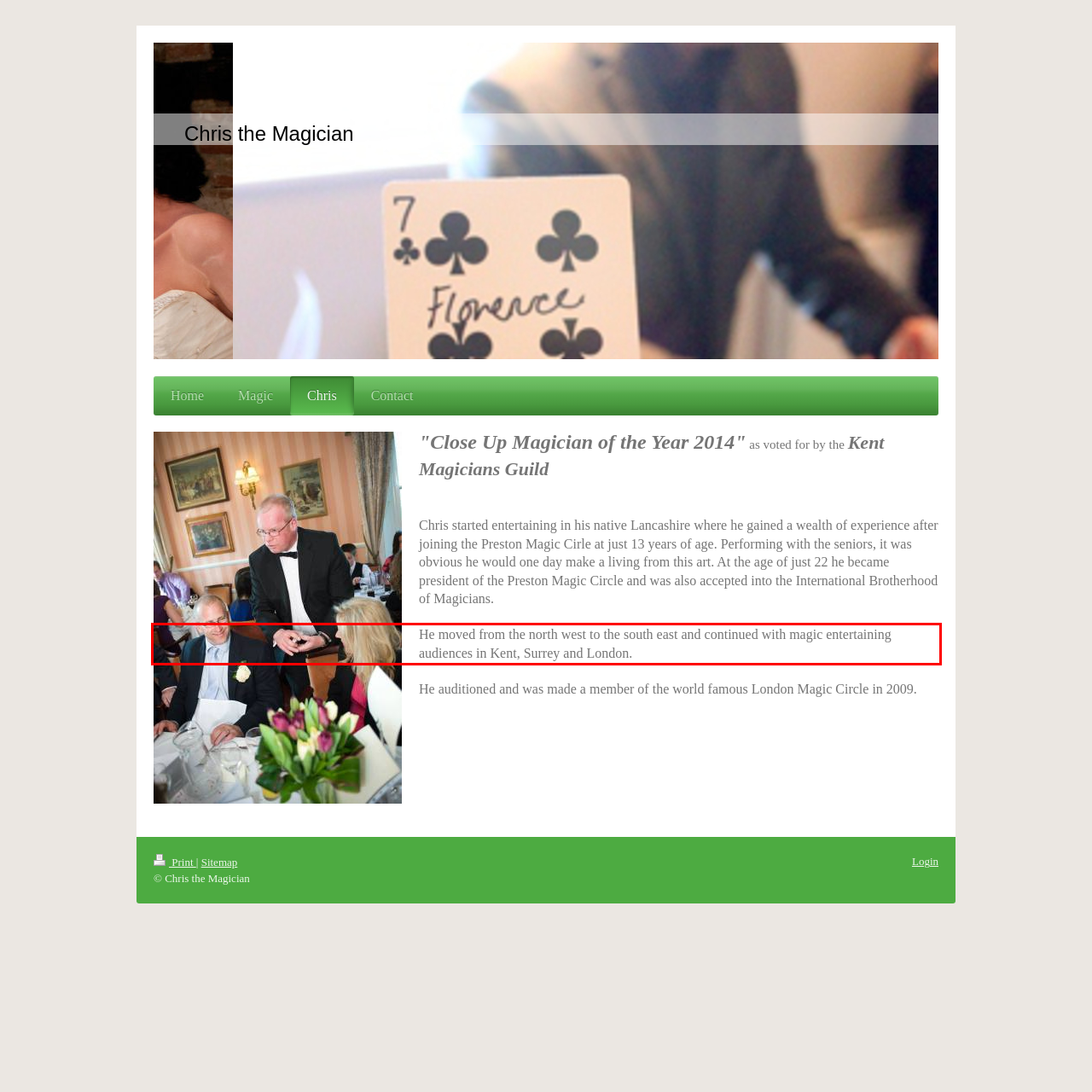Extract and provide the text found inside the red rectangle in the screenshot of the webpage.

He moved from the north west to the south east and continued with magic entertaining audiences in Kent, Surrey and London.